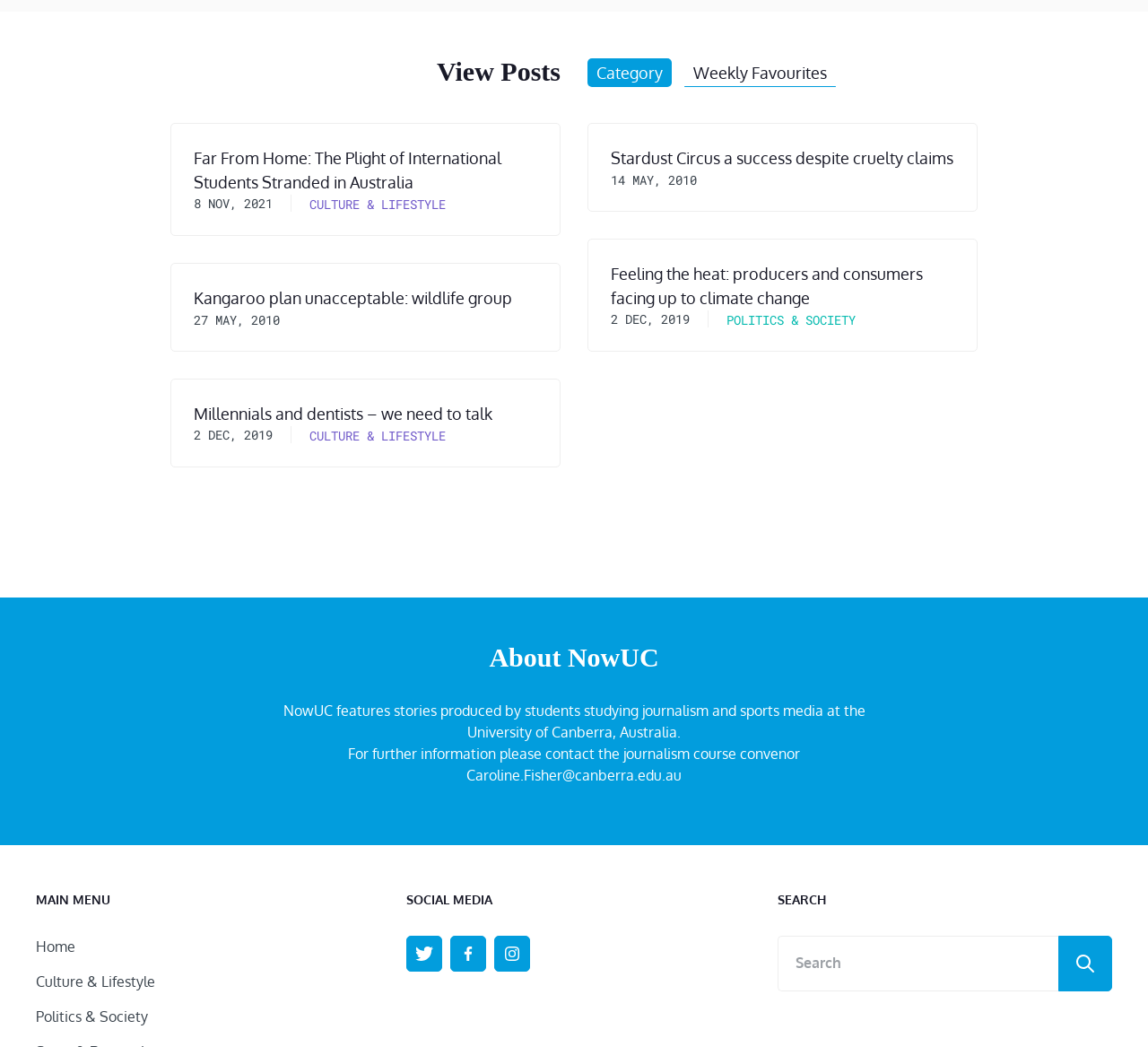Respond to the question below with a single word or phrase:
How many social media platforms are linked?

3